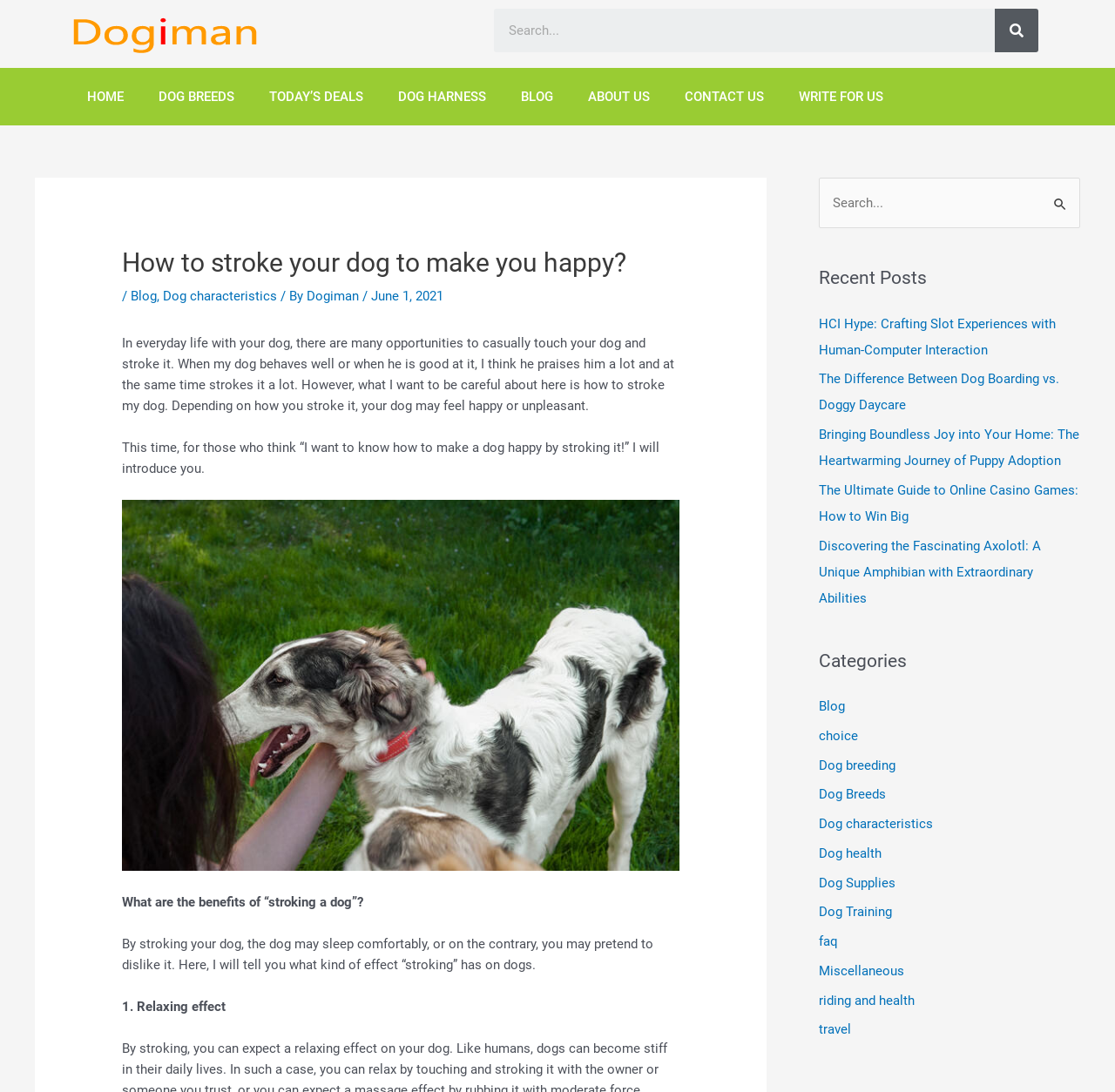Please provide a short answer using a single word or phrase for the question:
What is the topic of the recent post 'HCI Hype: Crafting Slot Experiences with Human-Computer Interaction'?

Human-Computer Interaction